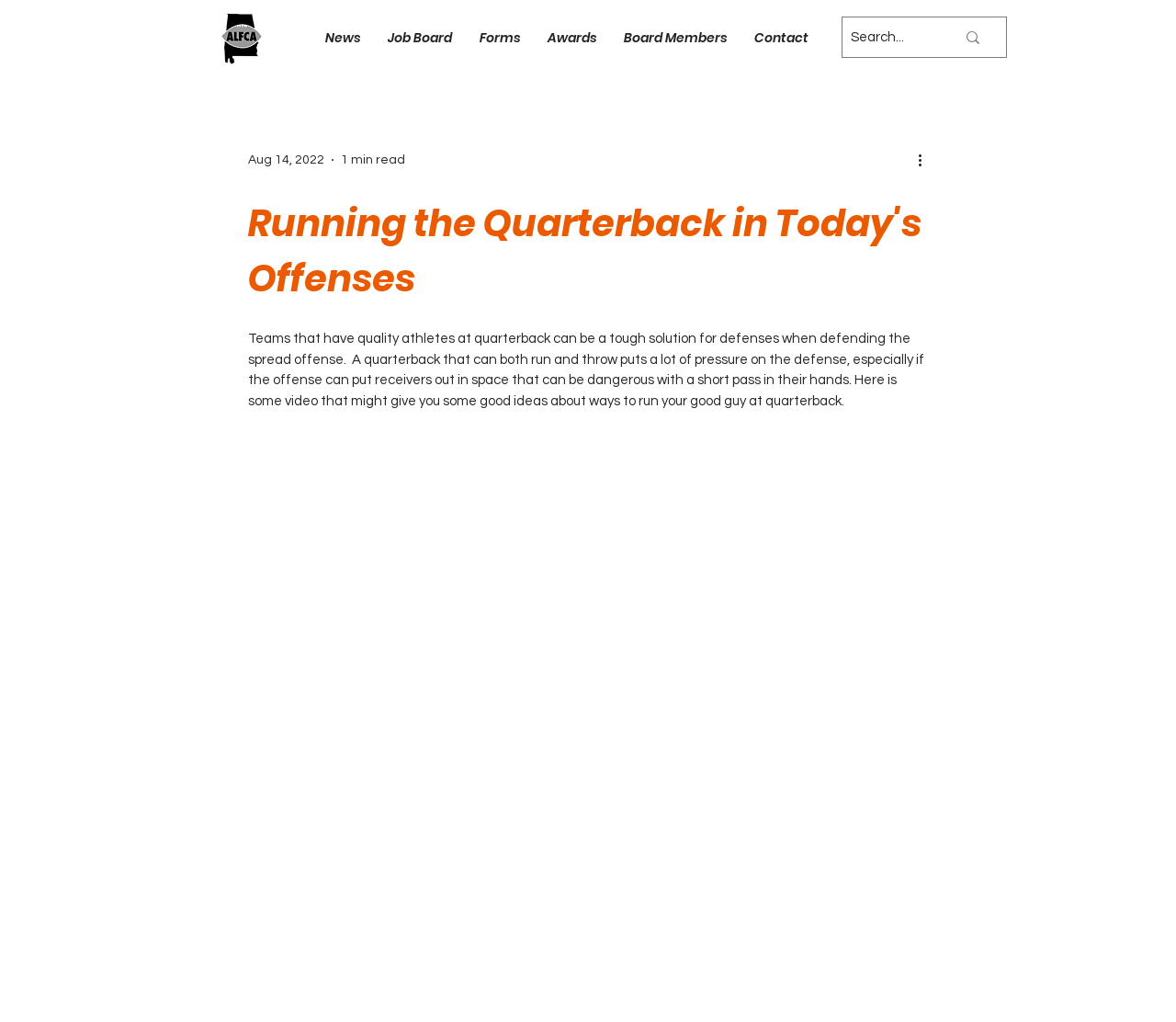Respond to the question below with a single word or phrase:
What is the date of the article?

Aug 14, 2022